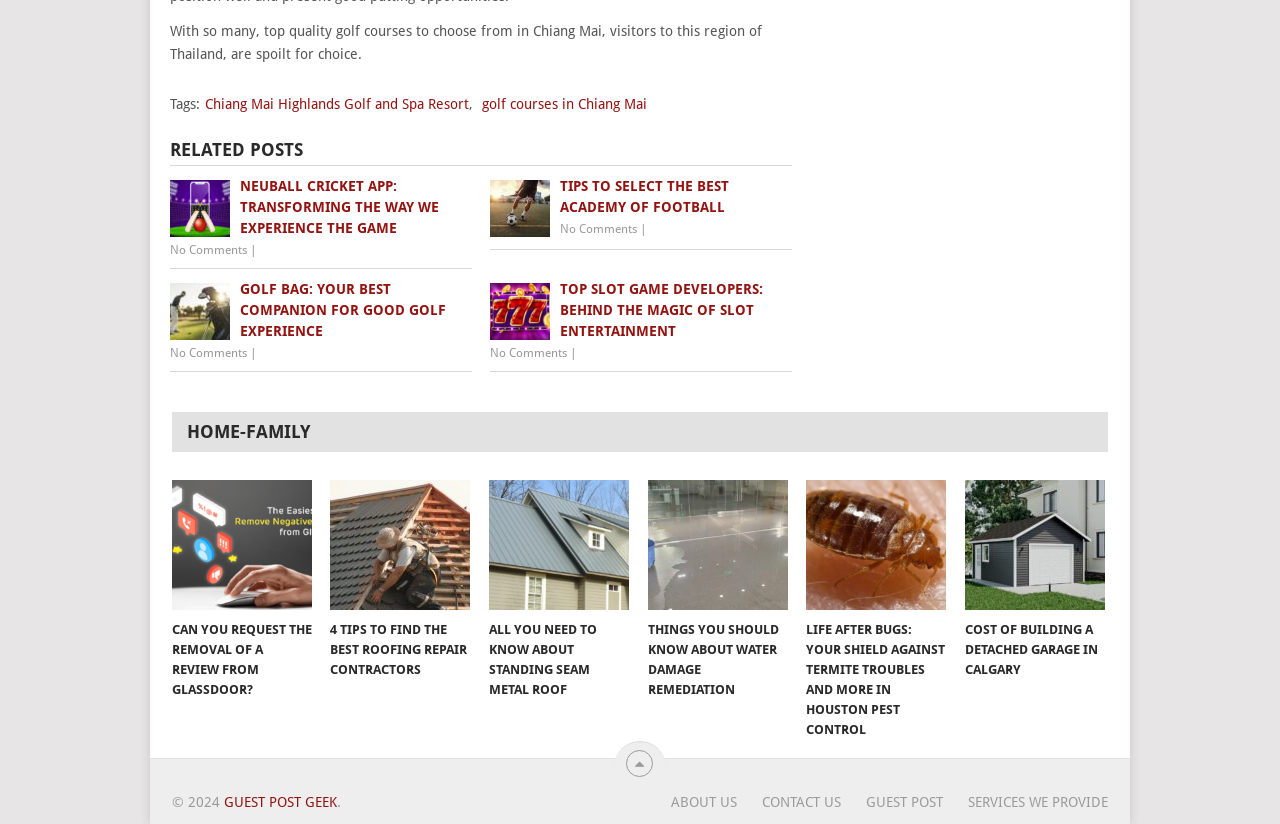Find the bounding box coordinates of the clickable region needed to perform the following instruction: "Read about golf courses in Chiang Mai". The coordinates should be provided as four float numbers between 0 and 1, i.e., [left, top, right, bottom].

[0.377, 0.116, 0.505, 0.135]